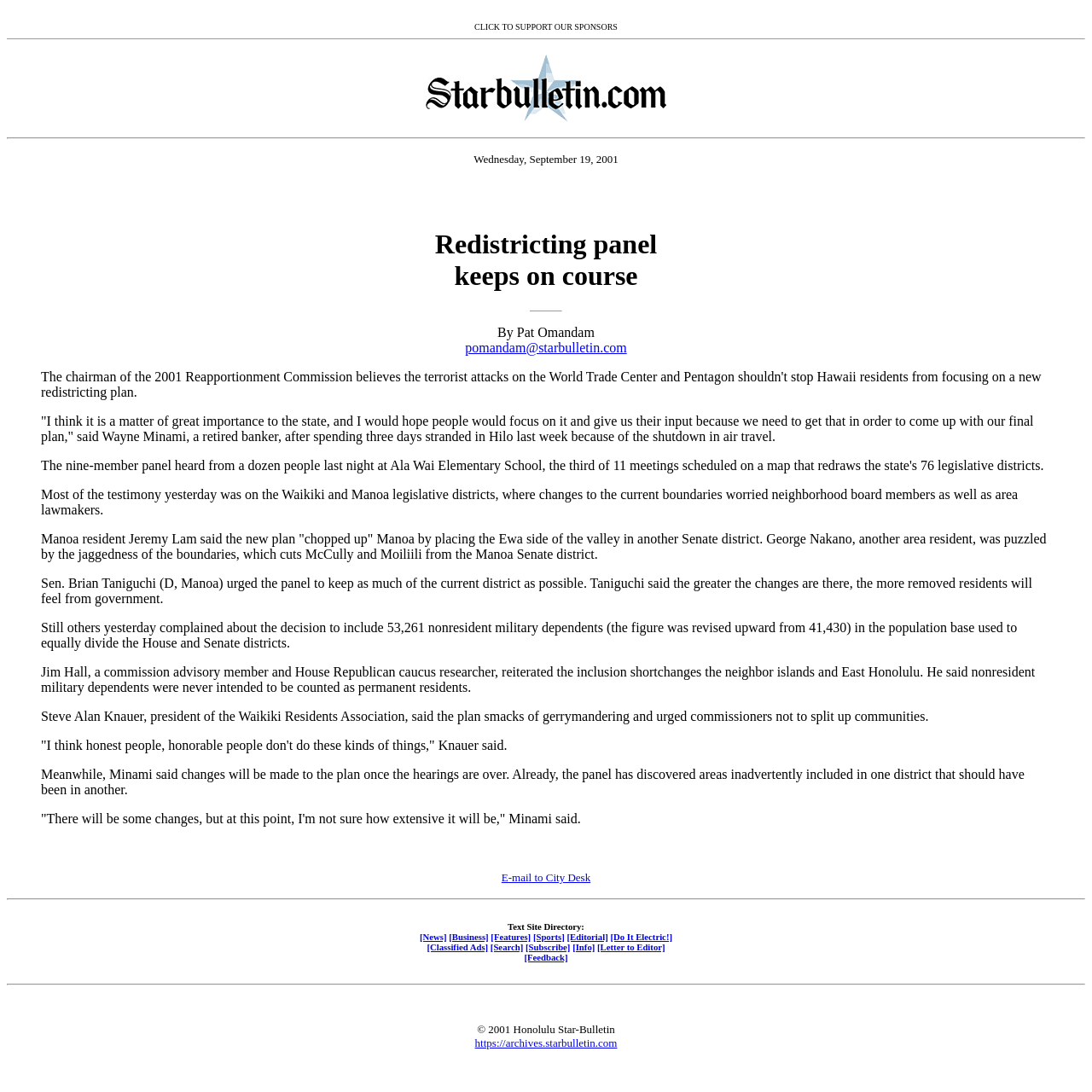Pinpoint the bounding box coordinates of the area that must be clicked to complete this instruction: "Email to City Desk".

[0.459, 0.798, 0.541, 0.809]